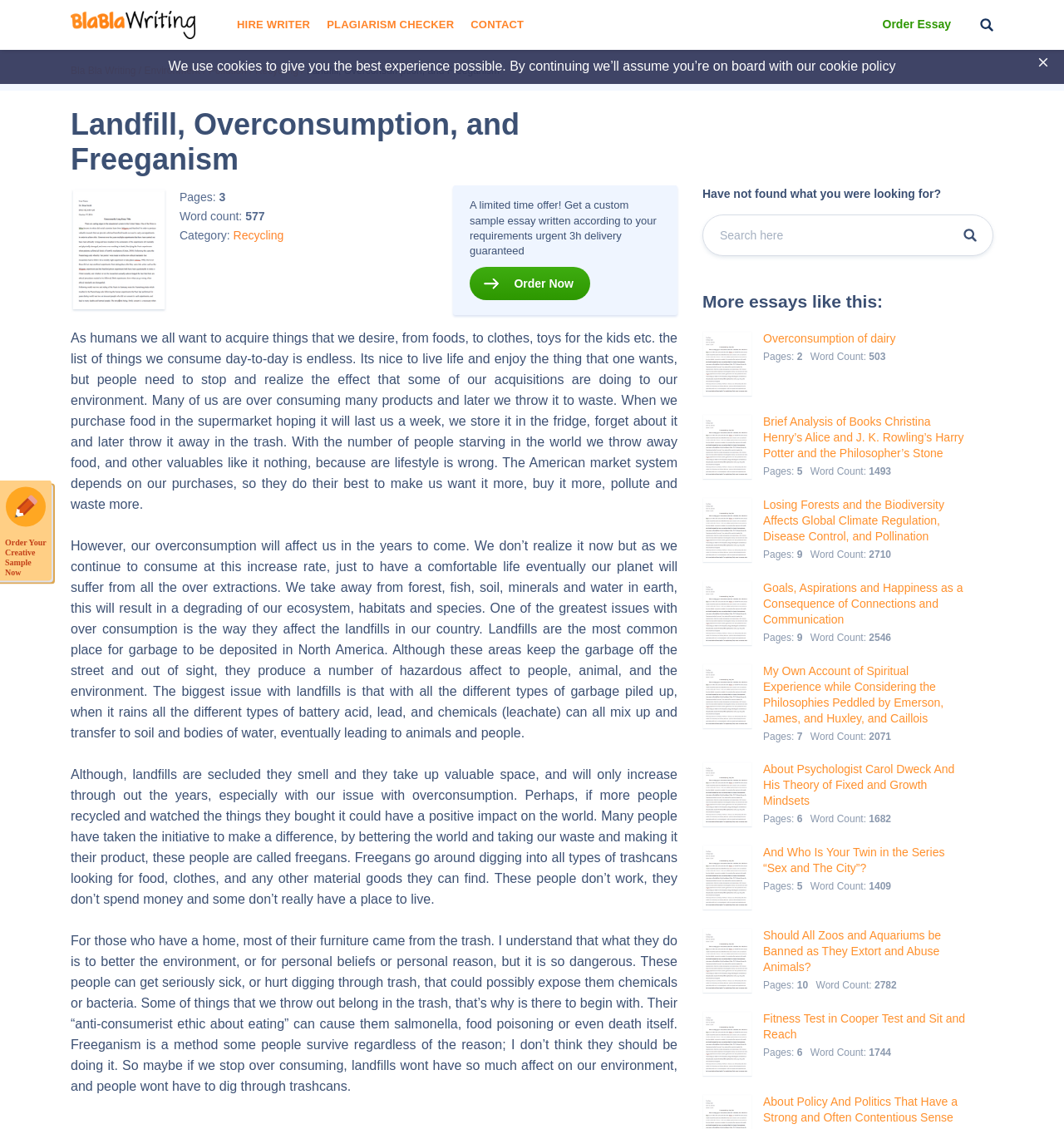Determine the bounding box coordinates of the area to click in order to meet this instruction: "Order a custom essay".

[0.829, 0.0, 0.894, 0.044]